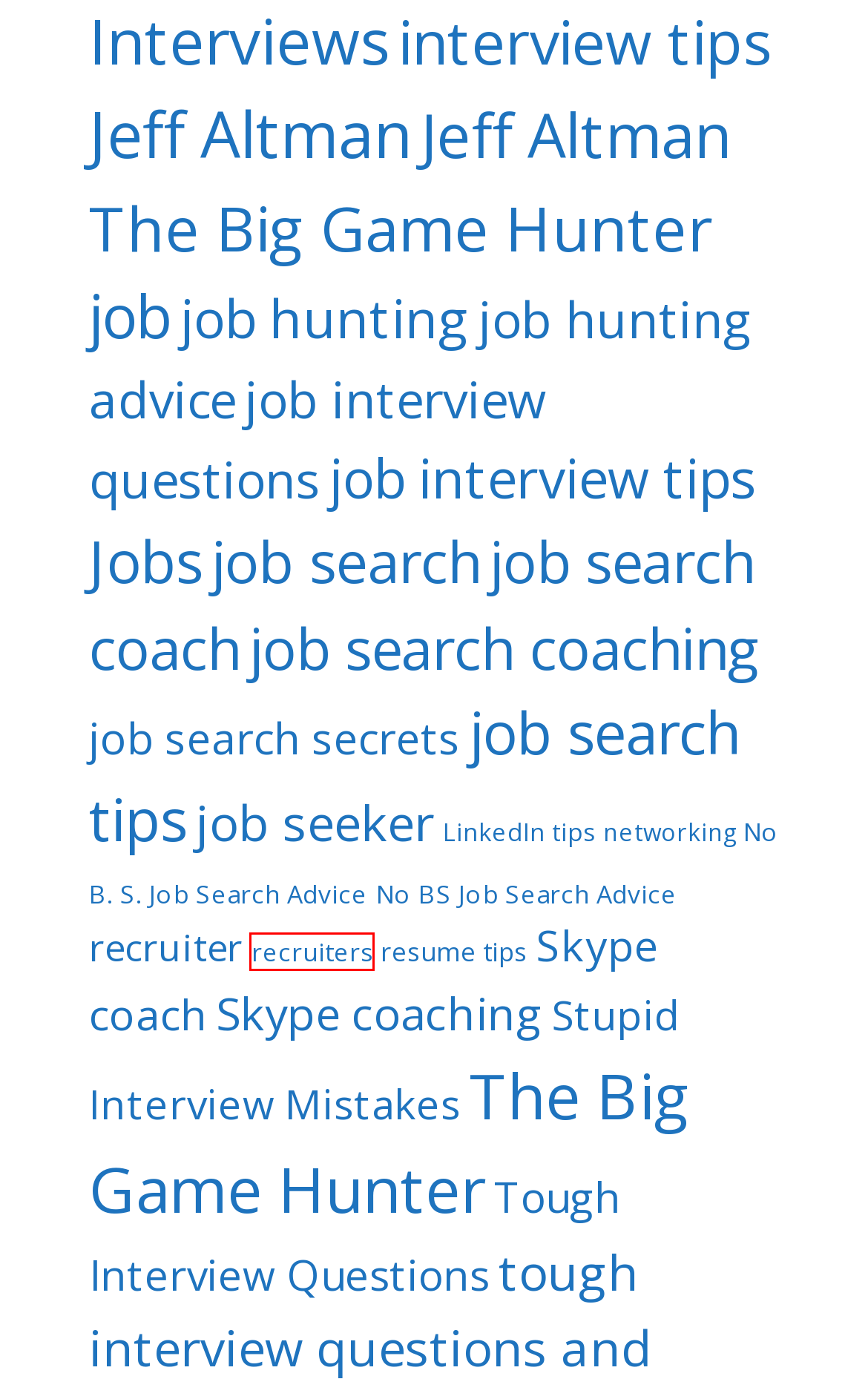You have a screenshot of a webpage with a red bounding box around an element. Choose the best matching webpage description that would appear after clicking the highlighted element. Here are the candidates:
A. LinkedIn tips – Jeff Altman, The Big Game Hunter's Blog
B. job – Jeff Altman, The Big Game Hunter's Blog
C. recruiters – Jeff Altman, The Big Game Hunter's Blog
D. job search – Jeff Altman, The Big Game Hunter's Blog
E. Jeff Altman – Jeff Altman, The Big Game Hunter's Blog
F. Tough Interview Questions – Jeff Altman, The Big Game Hunter's Blog
G. job search coach – Jeff Altman, The Big Game Hunter's Blog
H. Stupid Interview Mistakes – Jeff Altman, The Big Game Hunter's Blog

C